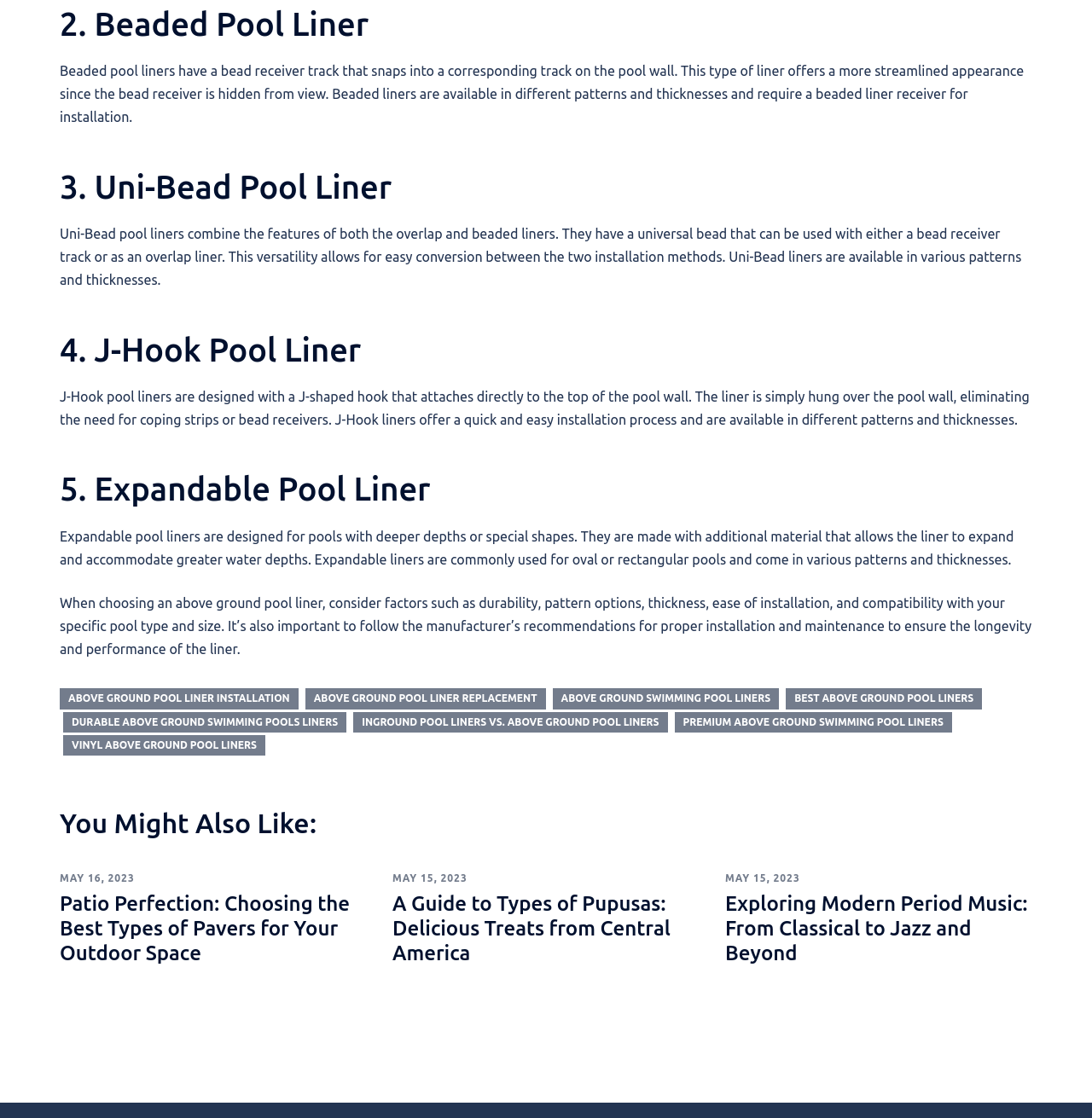Return the bounding box coordinates of the UI element that corresponds to this description: "May 15, 2023May 16, 2023". The coordinates must be given as four float numbers in the range of 0 and 1, [left, top, right, bottom].

[0.359, 0.781, 0.428, 0.79]